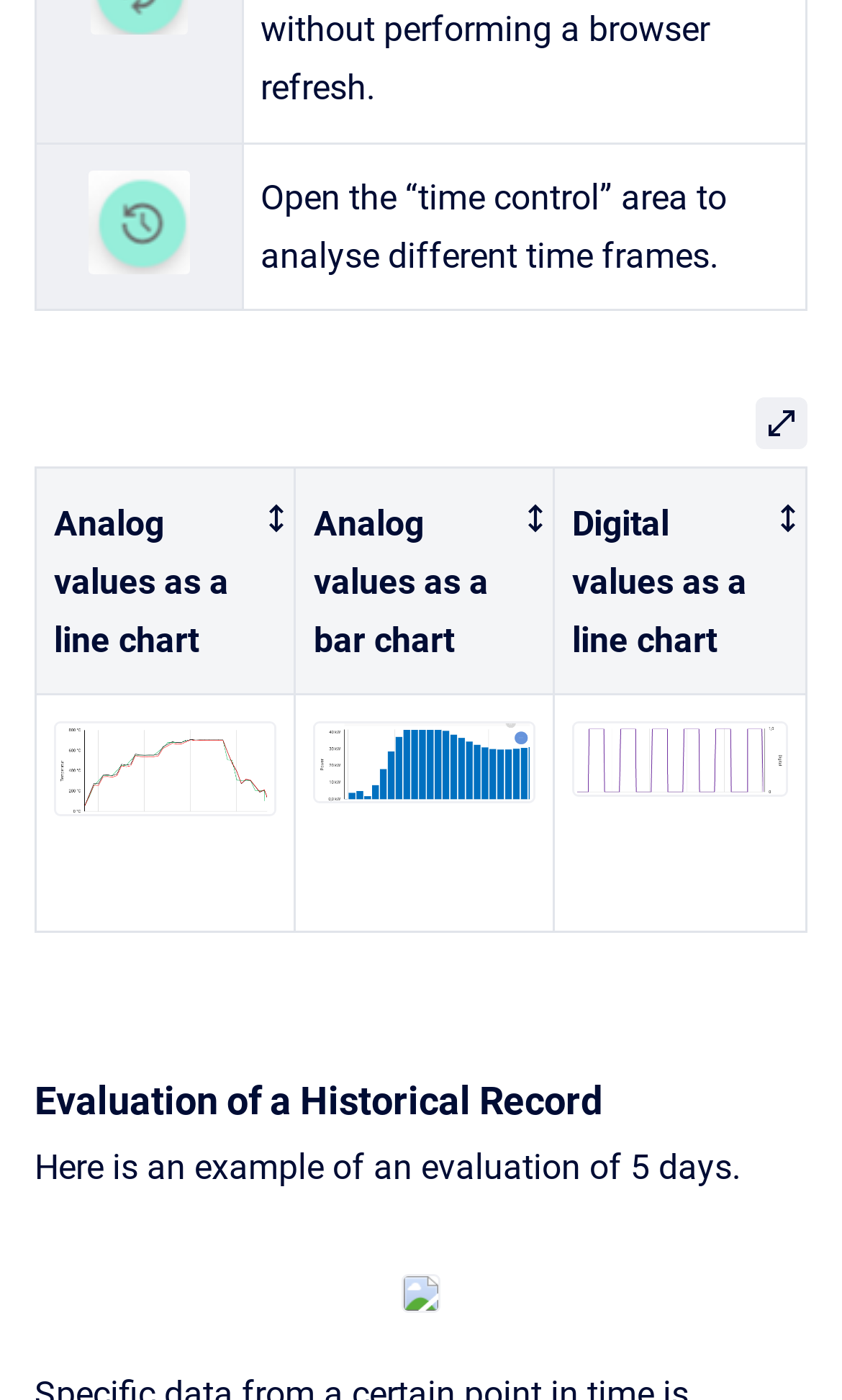Using details from the image, please answer the following question comprehensively:
How many images are there on the webpage?

There are five figures on the webpage, each containing an image and a static text 'Opens image in full screen'. This suggests that there are five images on the webpage.